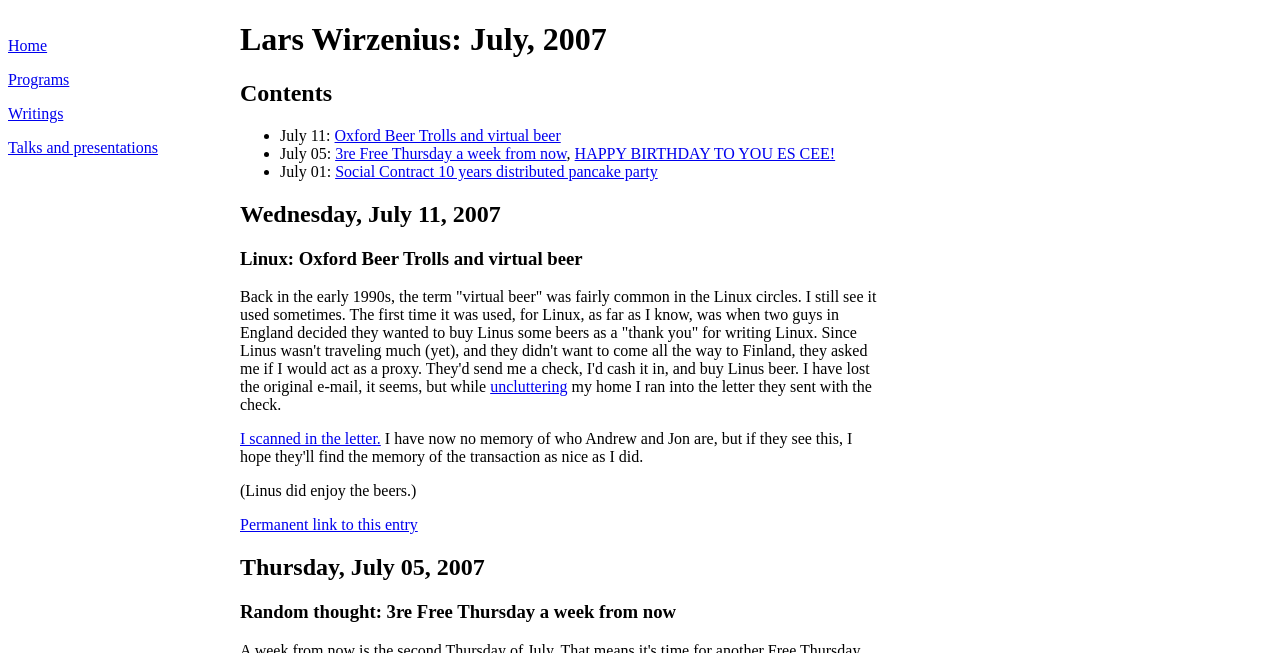Please answer the following question using a single word or phrase: 
What is the date of the second blog post?

July 05